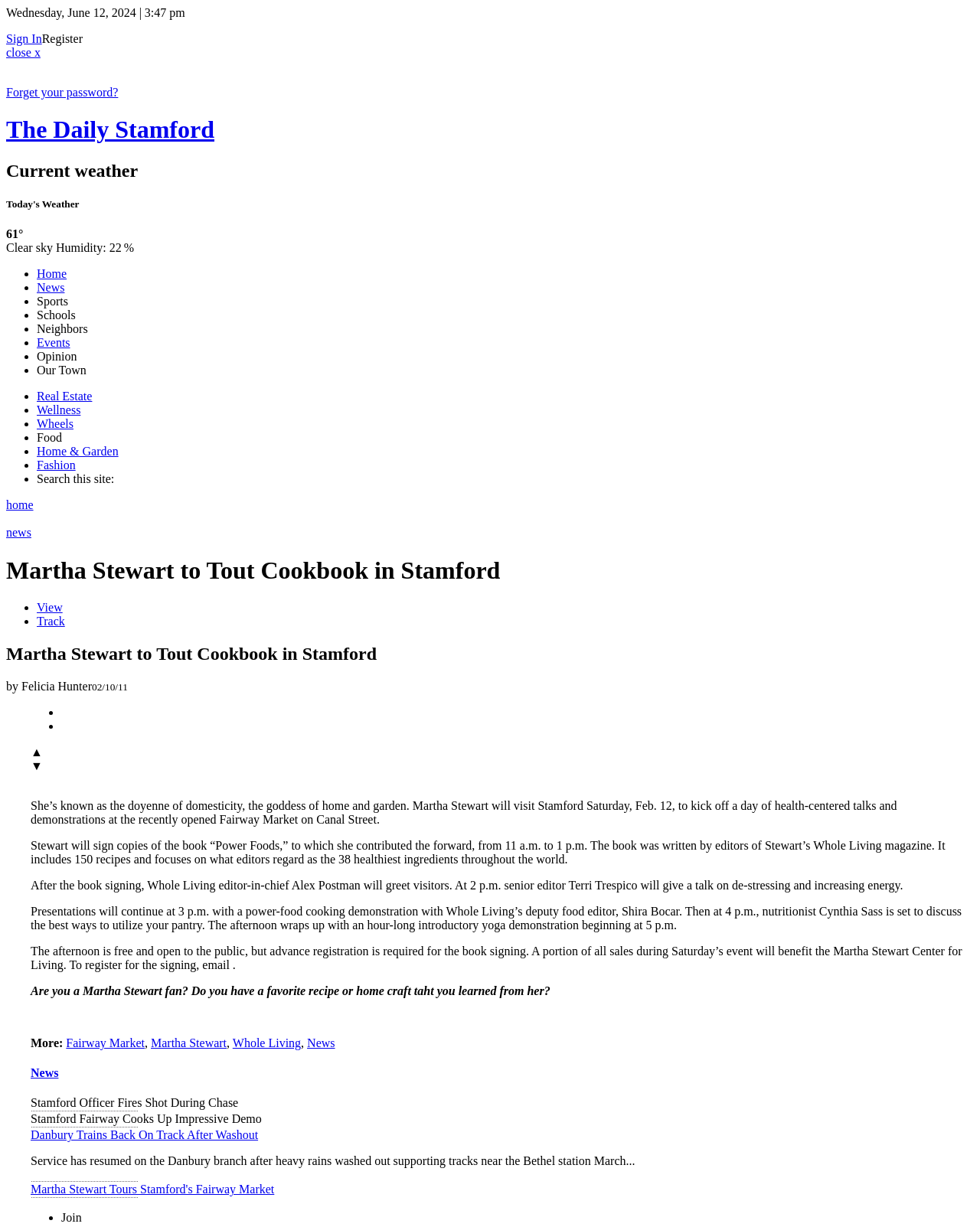Identify and provide the bounding box for the element described by: "Forget your password?".

[0.006, 0.07, 0.121, 0.08]